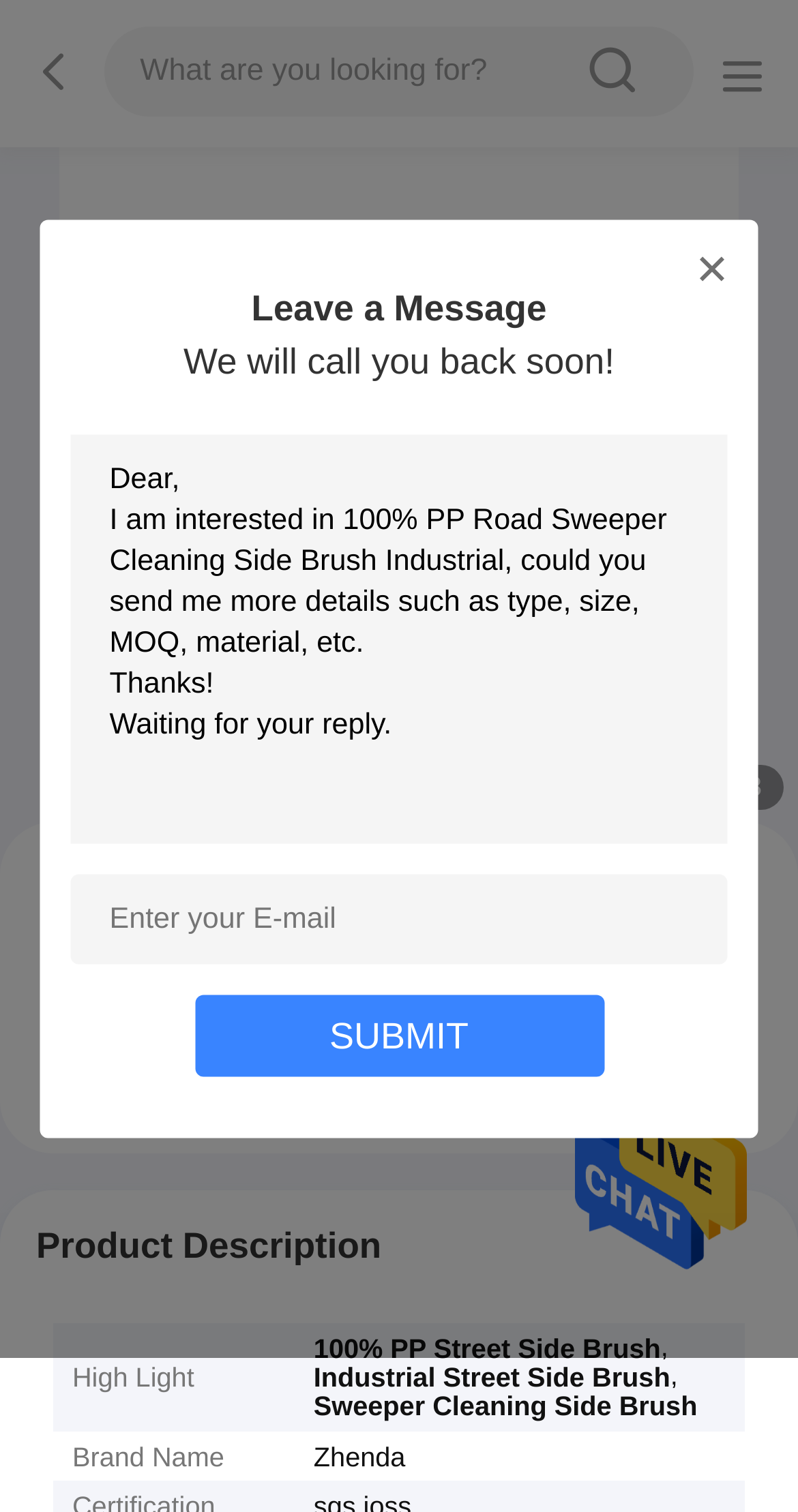What is the brand name of the product?
Based on the content of the image, thoroughly explain and answer the question.

I found the answer by looking at the product description table, where it says 'Brand Name' and 'Zhenda' in the corresponding columns.